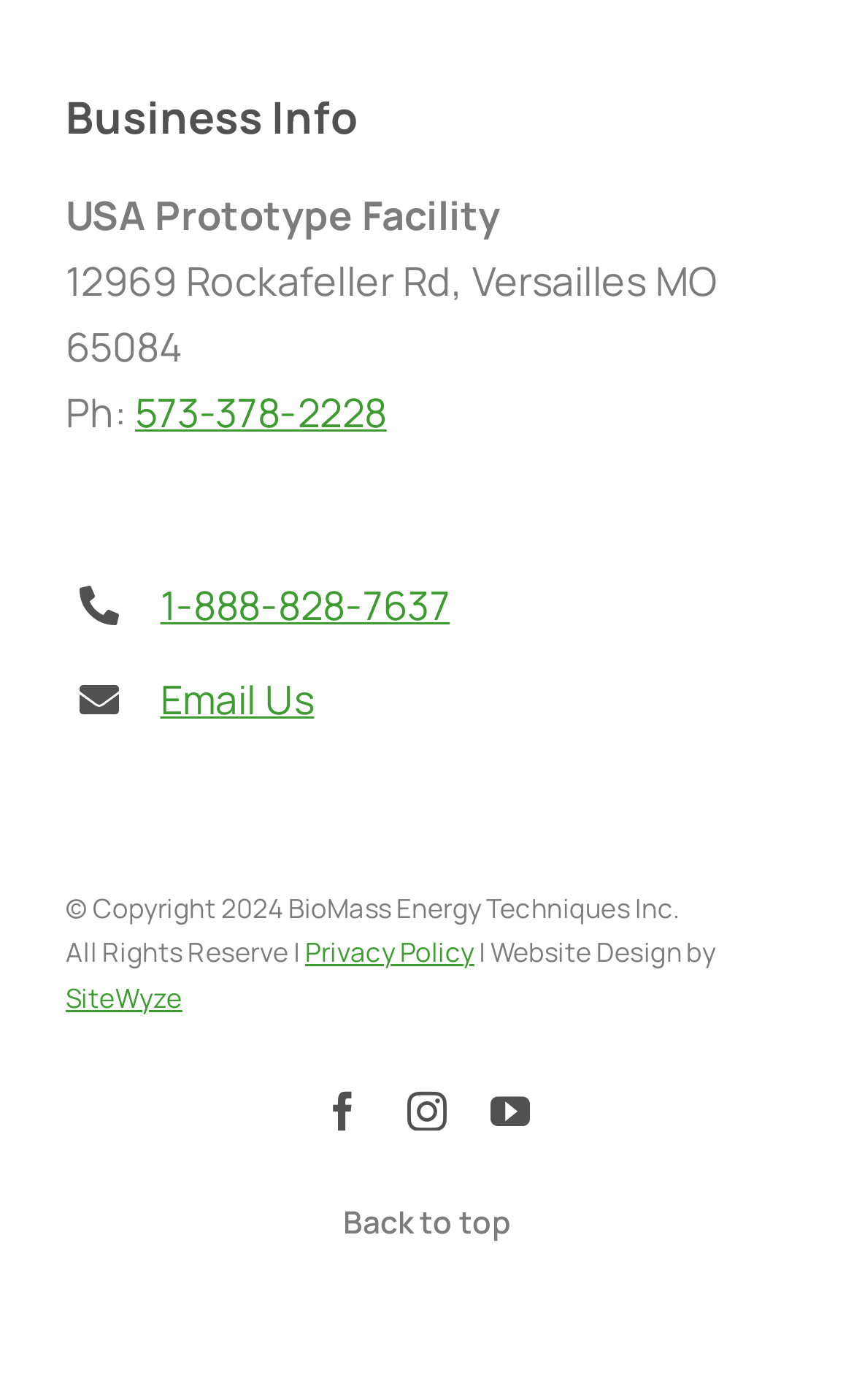Identify the bounding box for the UI element specified in this description: "aria-label="Navigation umschalten"". The coordinates must be four float numbers between 0 and 1, formatted as [left, top, right, bottom].

None